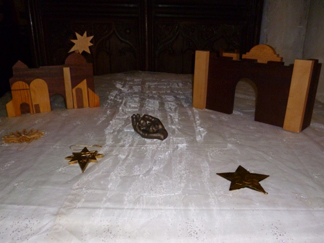What do the gold stars signify?
Based on the screenshot, give a detailed explanation to answer the question.

Surrounding the wooden elements are decorative gold stars, which may signify the Star of Bethlehem, guiding the way to the newborn King.